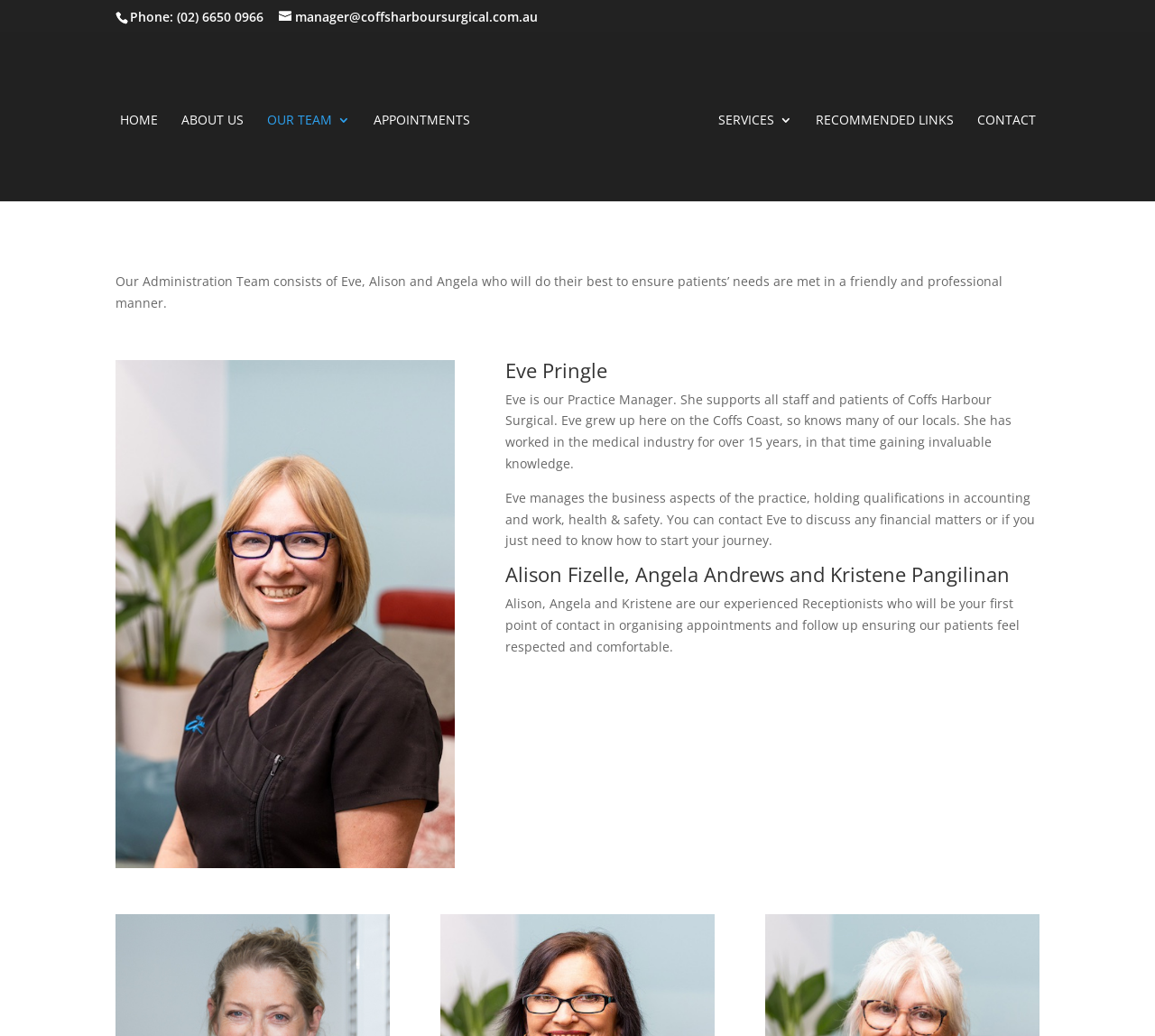Please find the bounding box coordinates of the element that must be clicked to perform the given instruction: "Click the About link". The coordinates should be four float numbers from 0 to 1, i.e., [left, top, right, bottom].

None